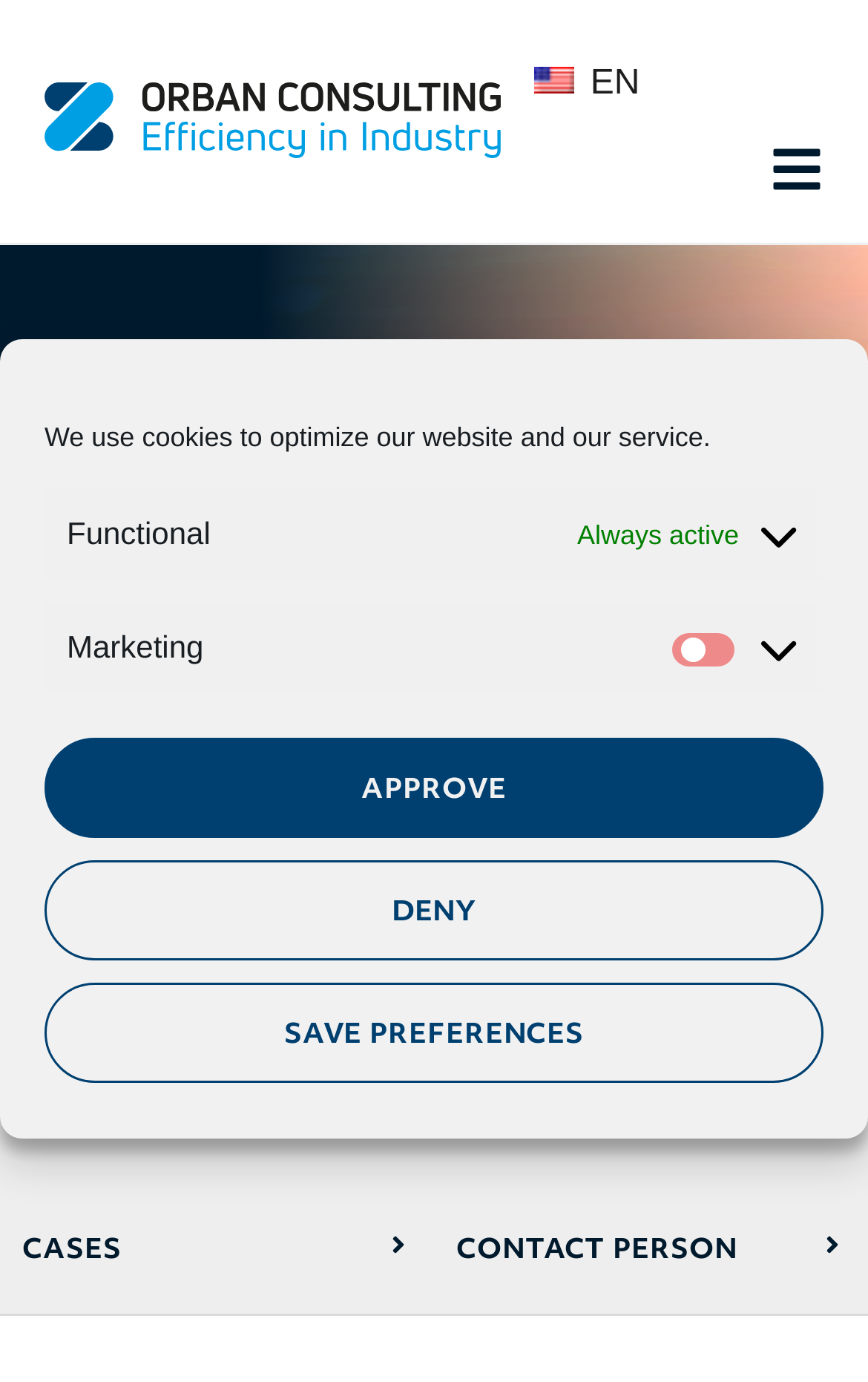Can you specify the bounding box coordinates for the region that should be clicked to fulfill this instruction: "Click the CASES link".

[0.0, 0.858, 0.5, 0.951]